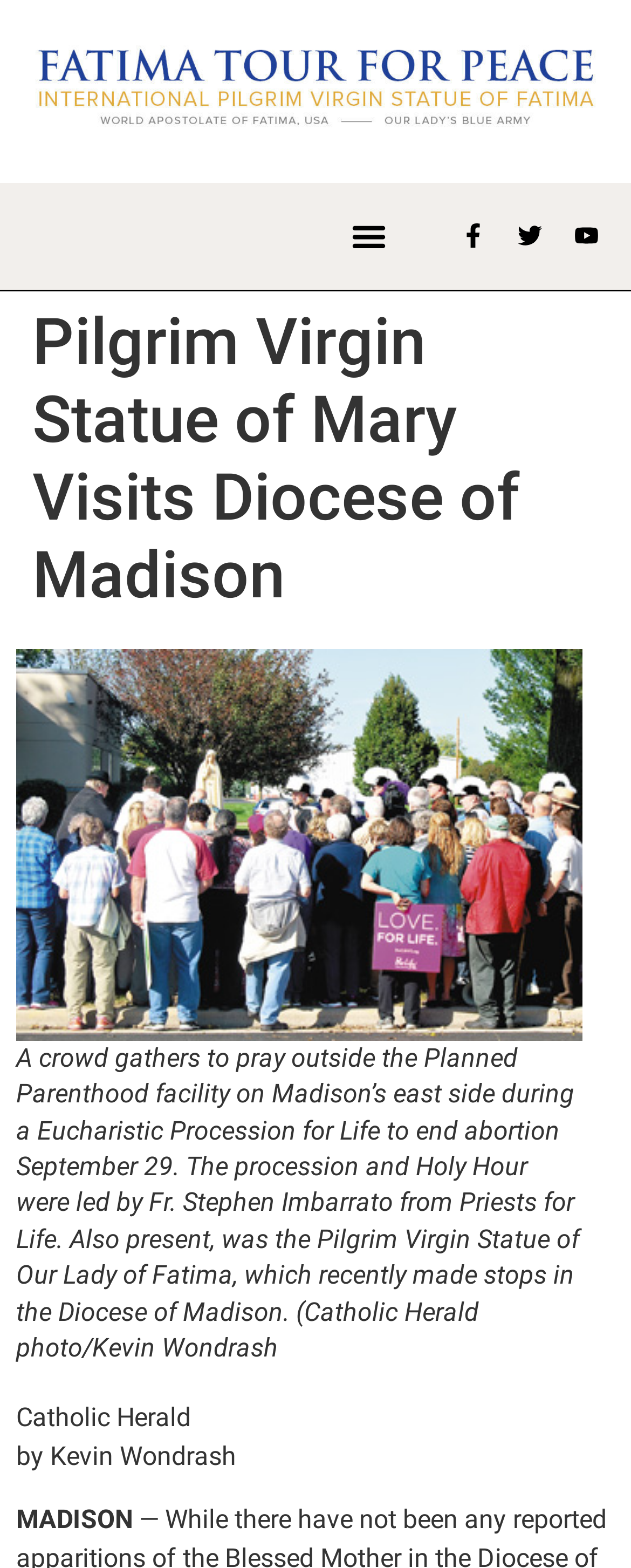What is the name of the photographer who took the photo?
Please answer using one word or phrase, based on the screenshot.

Kevin Wondrash